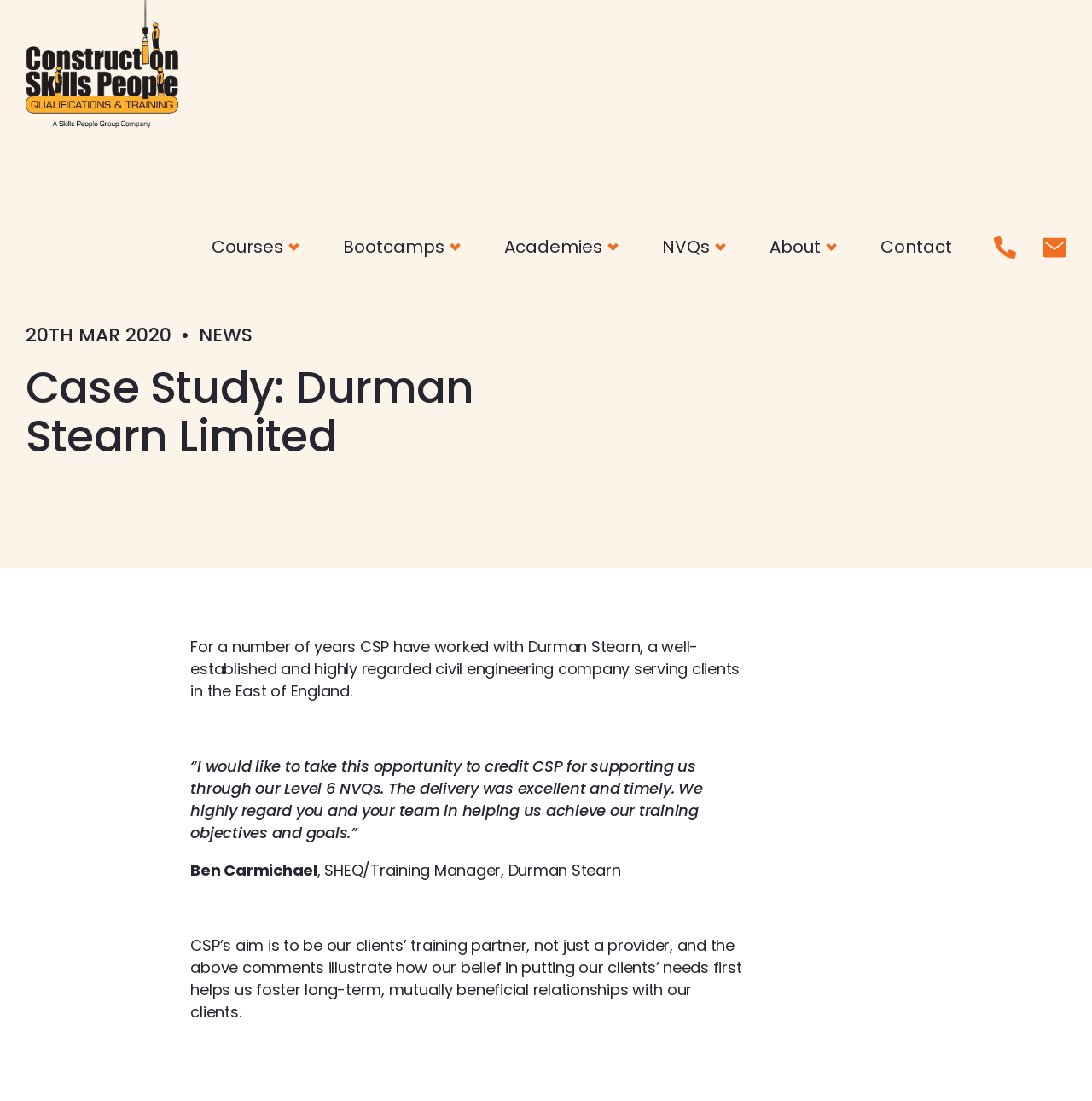What is the company featured in this case study?
Based on the screenshot, answer the question with a single word or phrase.

Durman Stearn Limited